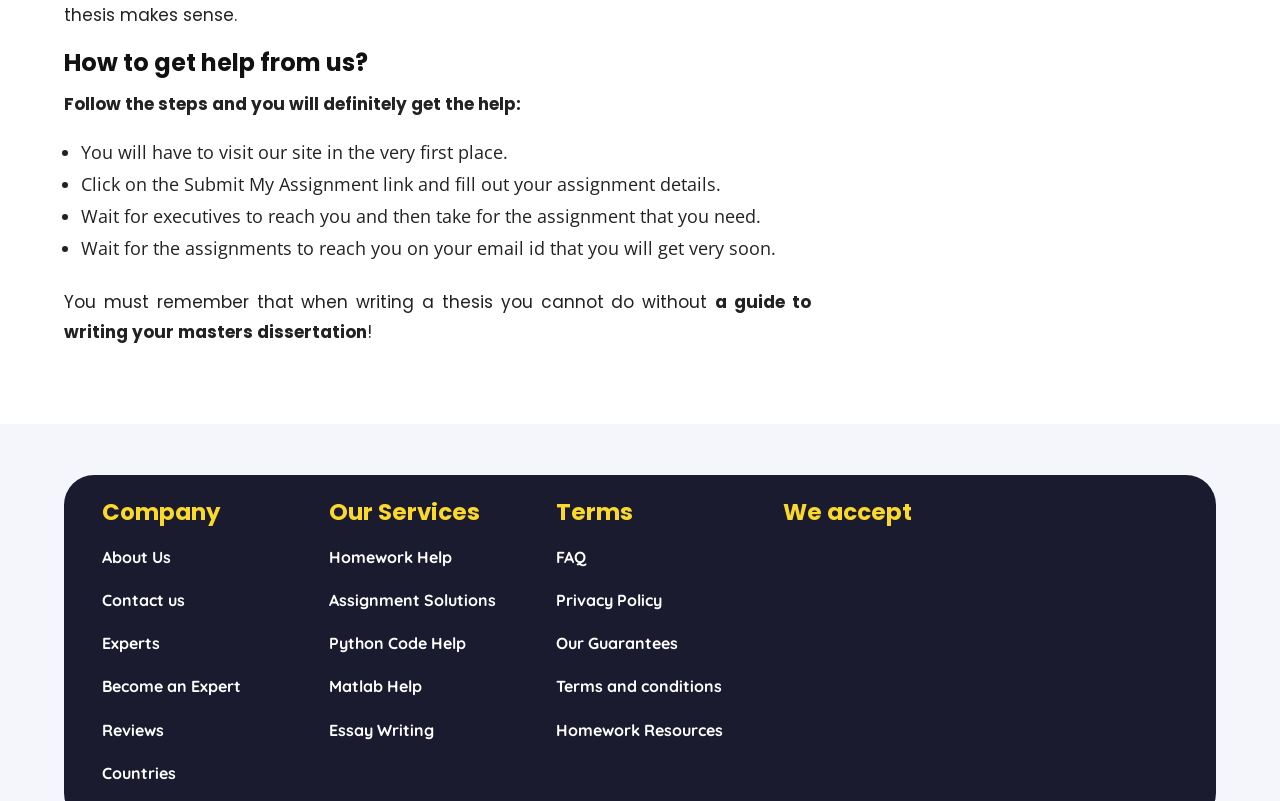How many images are there under the 'We accept' section?
Using the visual information from the image, give a one-word or short-phrase answer.

3